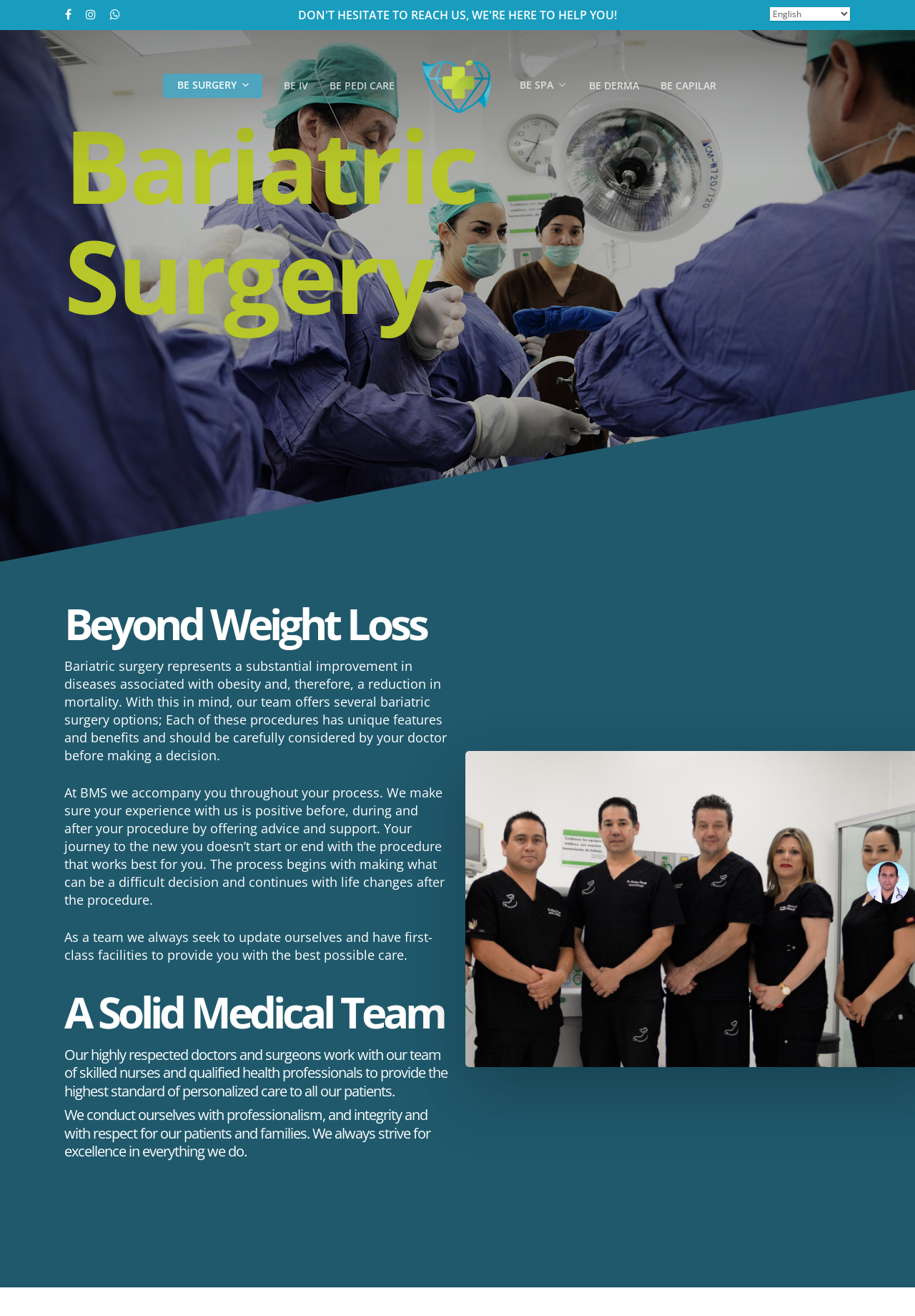What is the purpose of the 'Select Language' combobox?
Look at the screenshot and respond with one word or a short phrase.

To select language